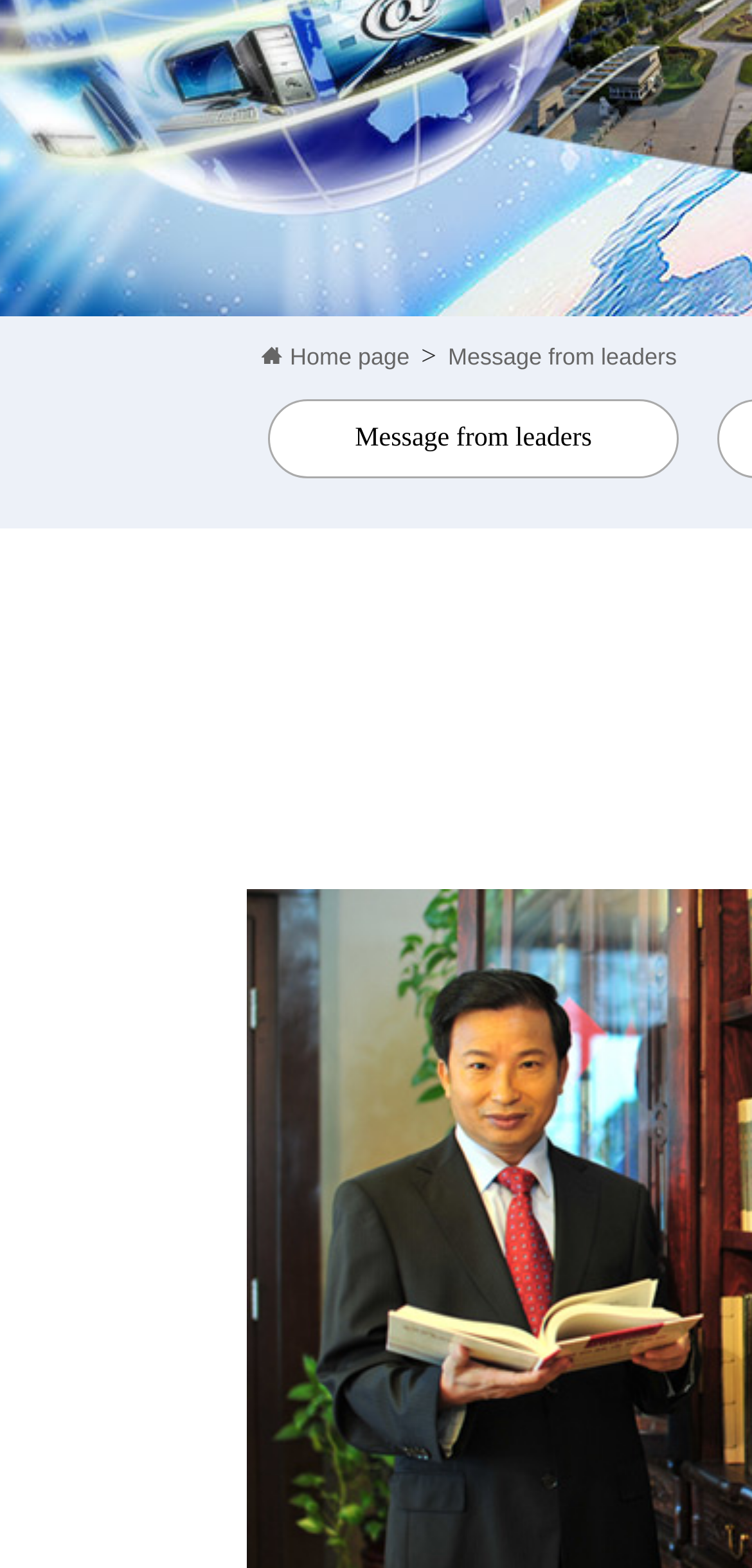Using the given description, provide the bounding box coordinates formatted as (top-left x, top-left y, bottom-right x, bottom-right y), with all values being floating point numbers between 0 and 1. Description: Message from leaders

[0.356, 0.255, 0.903, 0.305]